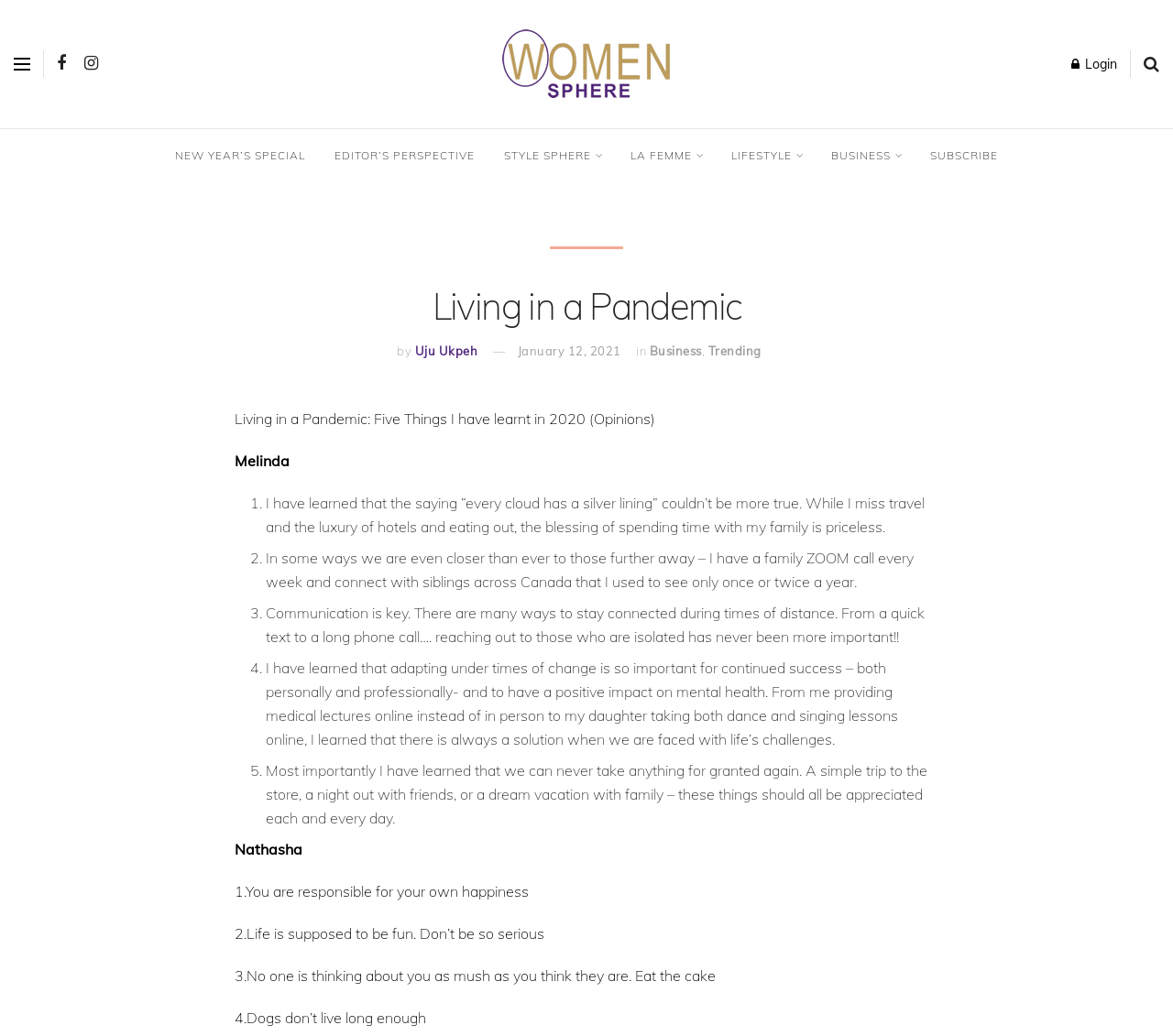What is the name of the magazine?
Using the image, provide a concise answer in one word or a short phrase.

Women Sphere Magazine